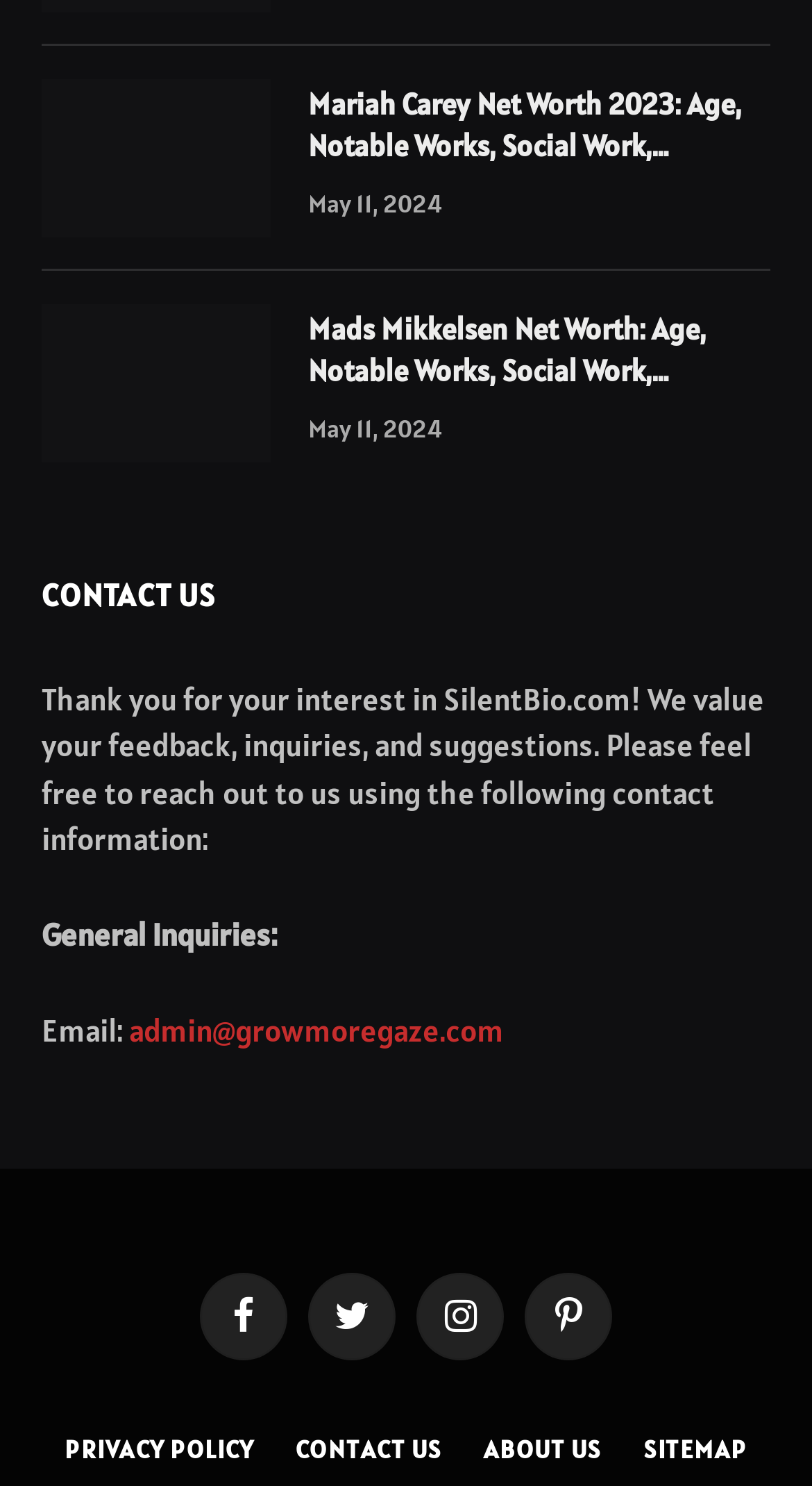What is the occupation of Mariah Carey?
Please answer the question with a detailed response using the information from the screenshot.

I looked at the heading element with the text 'Mariah Carey Net Worth 2023: Age, Notable Works, Social Work, Controversy, Nationality, Career, Occupation' and found that it does not explicitly mention her occupation.